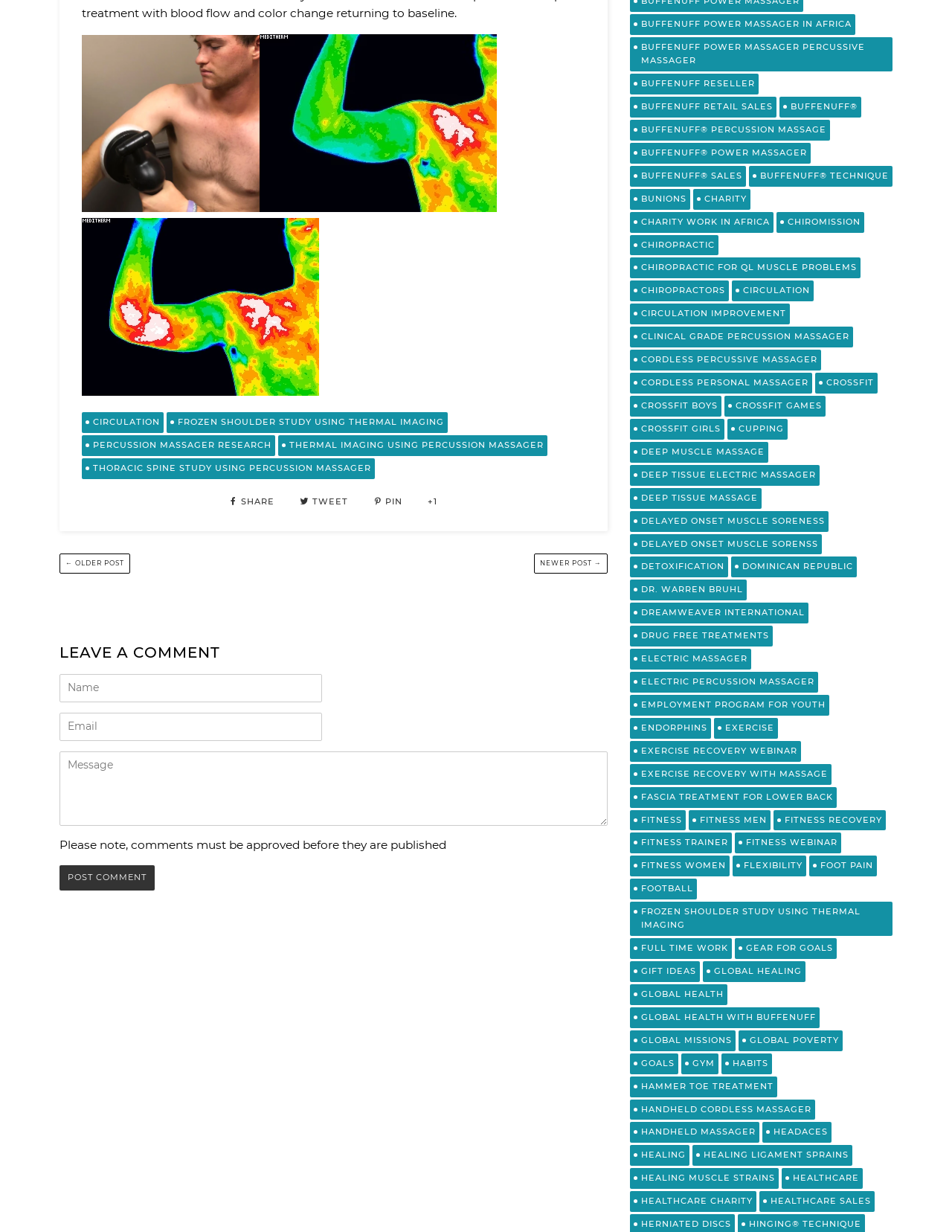Determine the bounding box coordinates of the area to click in order to meet this instruction: "View the original post".

None